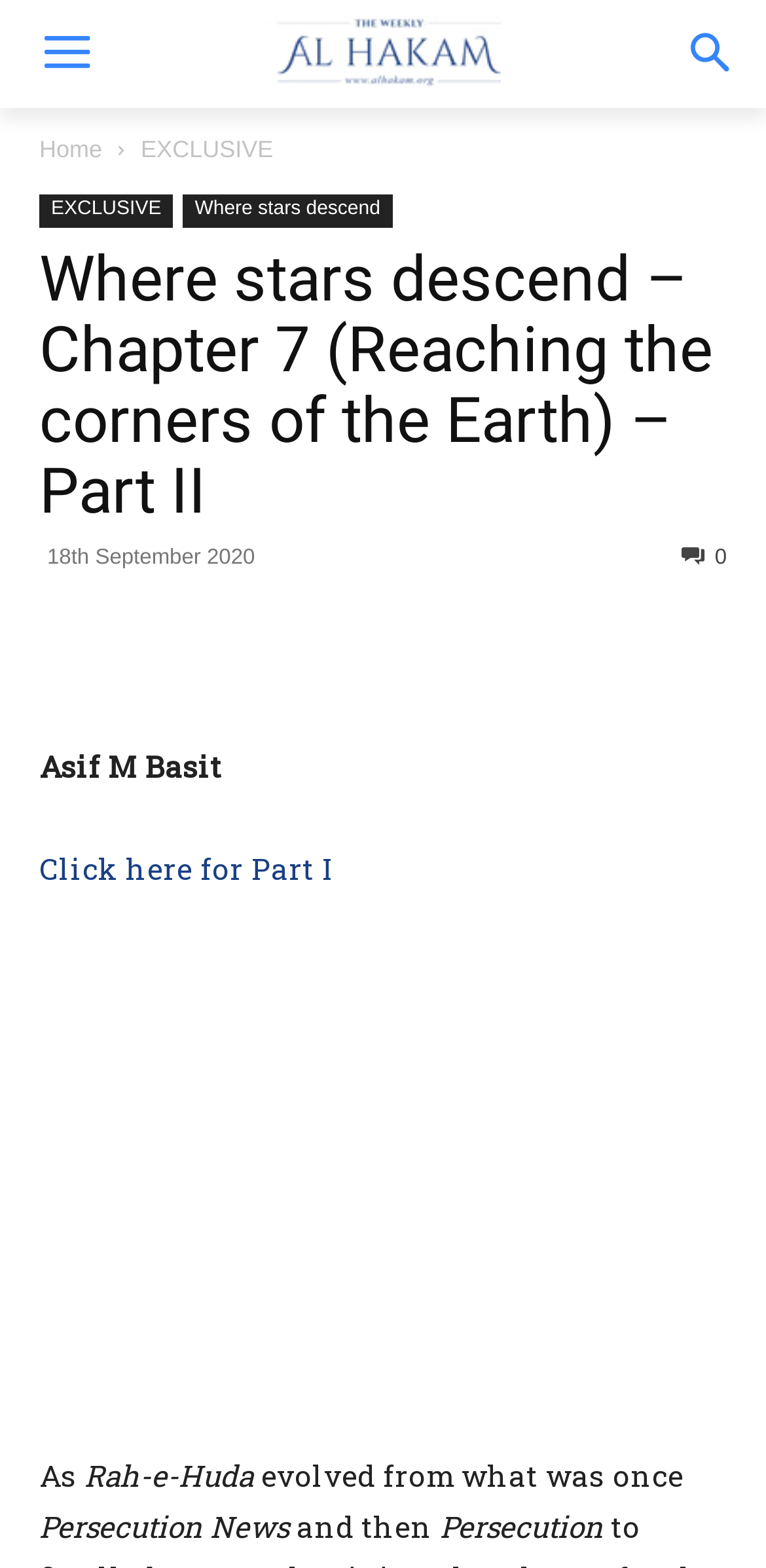Using the element description: "Where stars descend", determine the bounding box coordinates for the specified UI element. The coordinates should be four float numbers between 0 and 1, [left, top, right, bottom].

[0.239, 0.124, 0.512, 0.145]